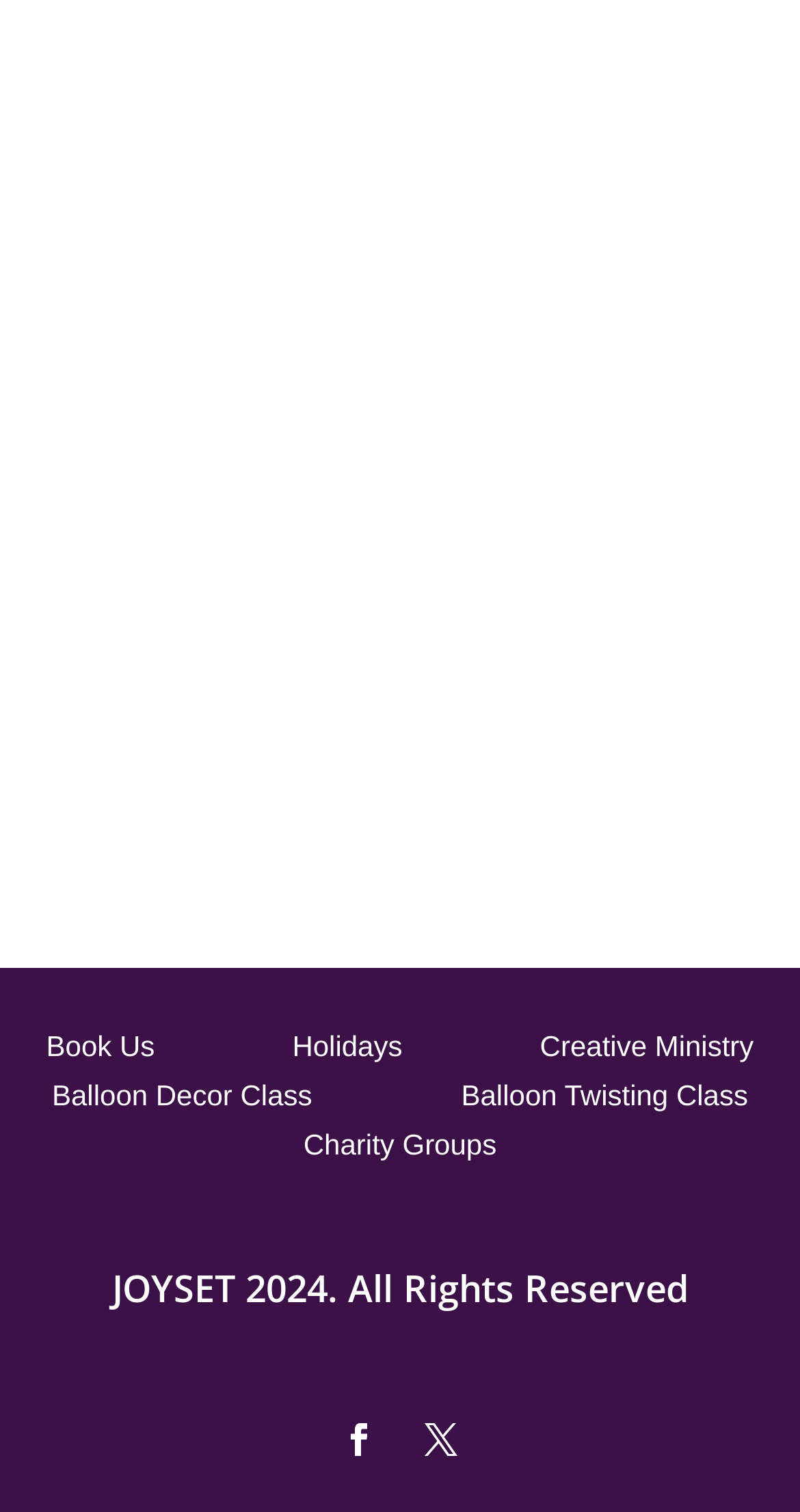Please find and report the bounding box coordinates of the element to click in order to perform the following action: "View charity groups". The coordinates should be expressed as four float numbers between 0 and 1, in the format [left, top, right, bottom].

[0.379, 0.747, 0.621, 0.777]